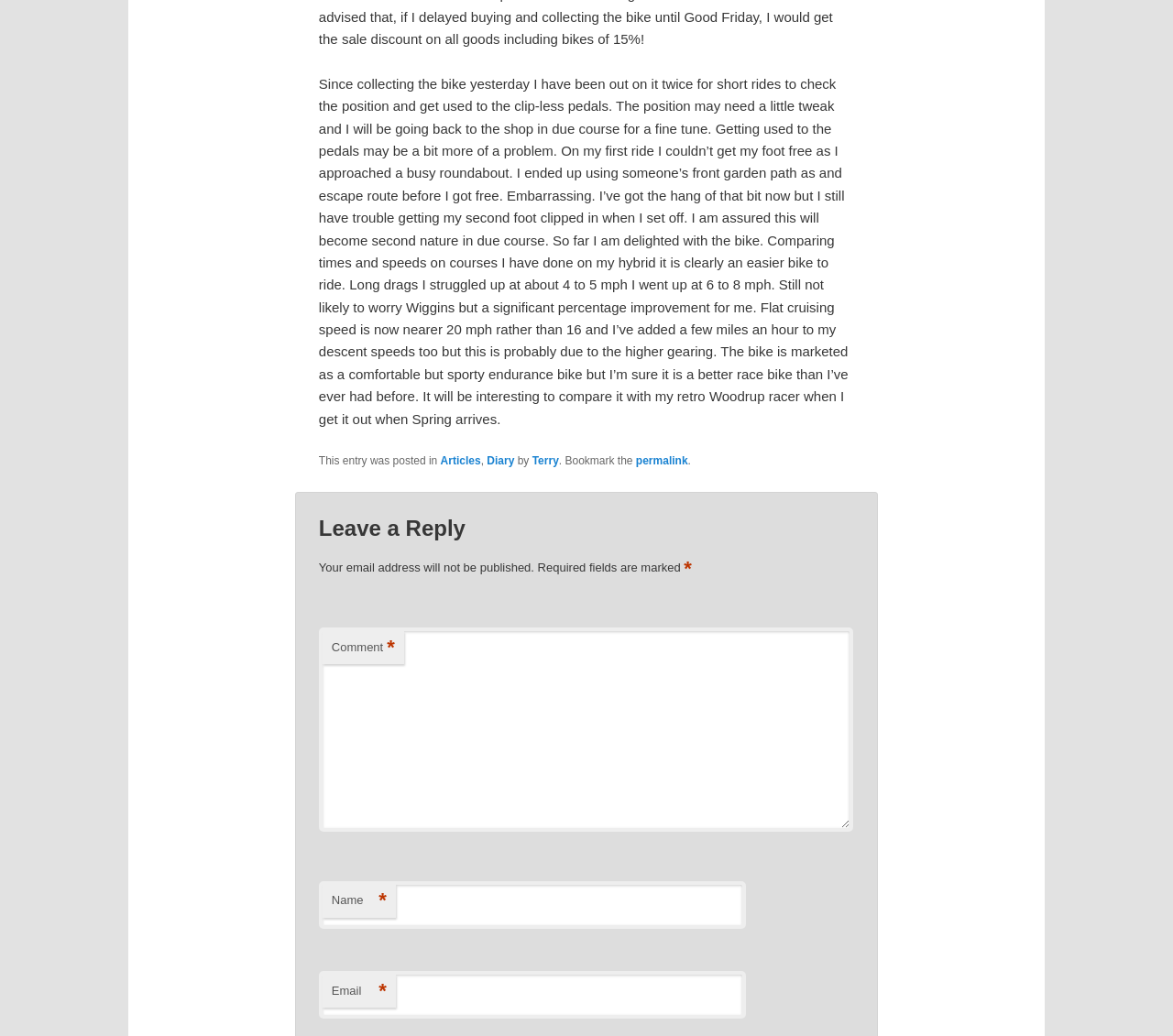Identify the bounding box coordinates for the UI element described as follows: "Diary". Ensure the coordinates are four float numbers between 0 and 1, formatted as [left, top, right, bottom].

[0.415, 0.439, 0.439, 0.451]